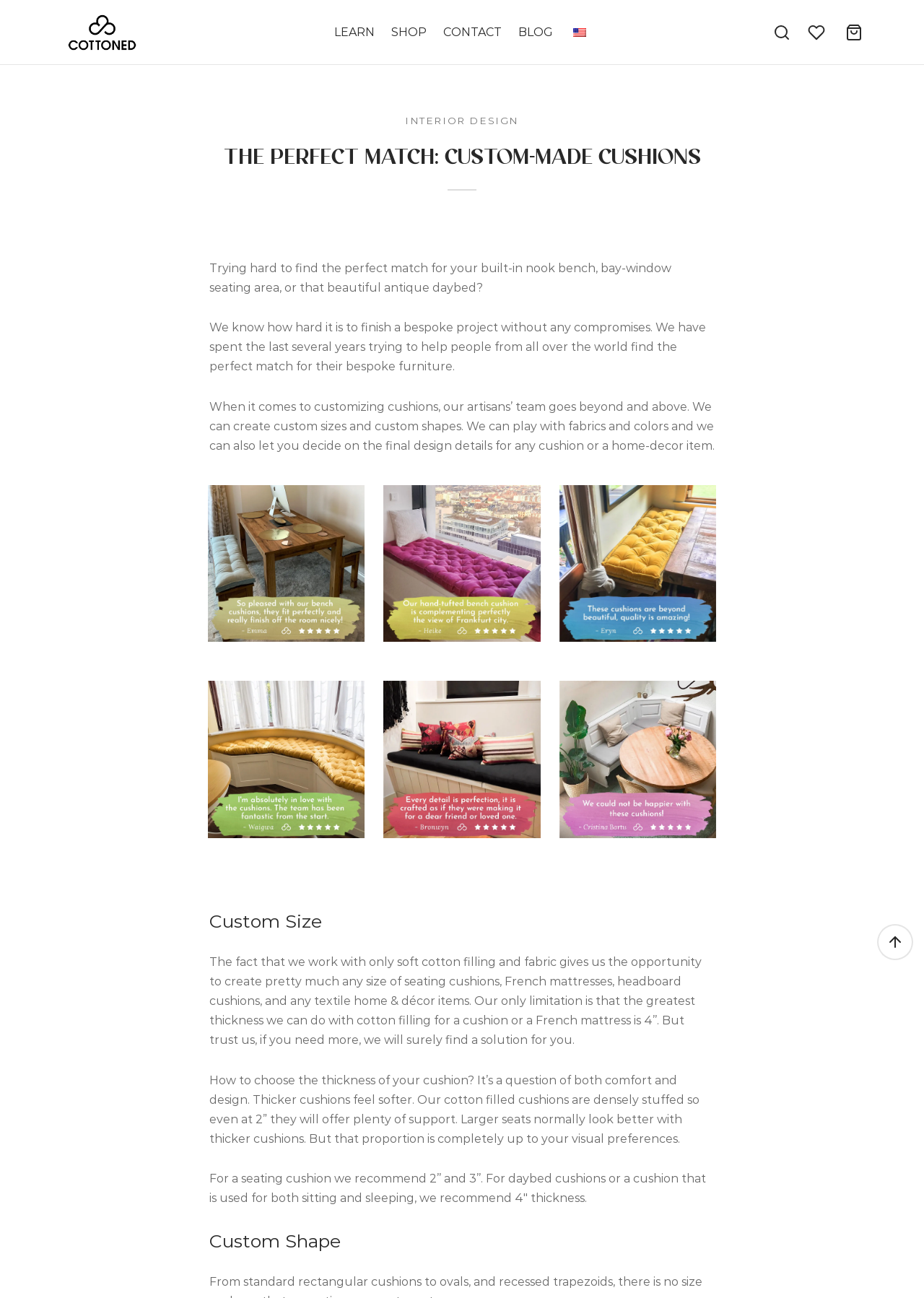From the element description: "Not Working Yet newsletter Archive", extract the bounding box coordinates of the UI element. The coordinates should be expressed as four float numbers between 0 and 1, in the order [left, top, right, bottom].

None